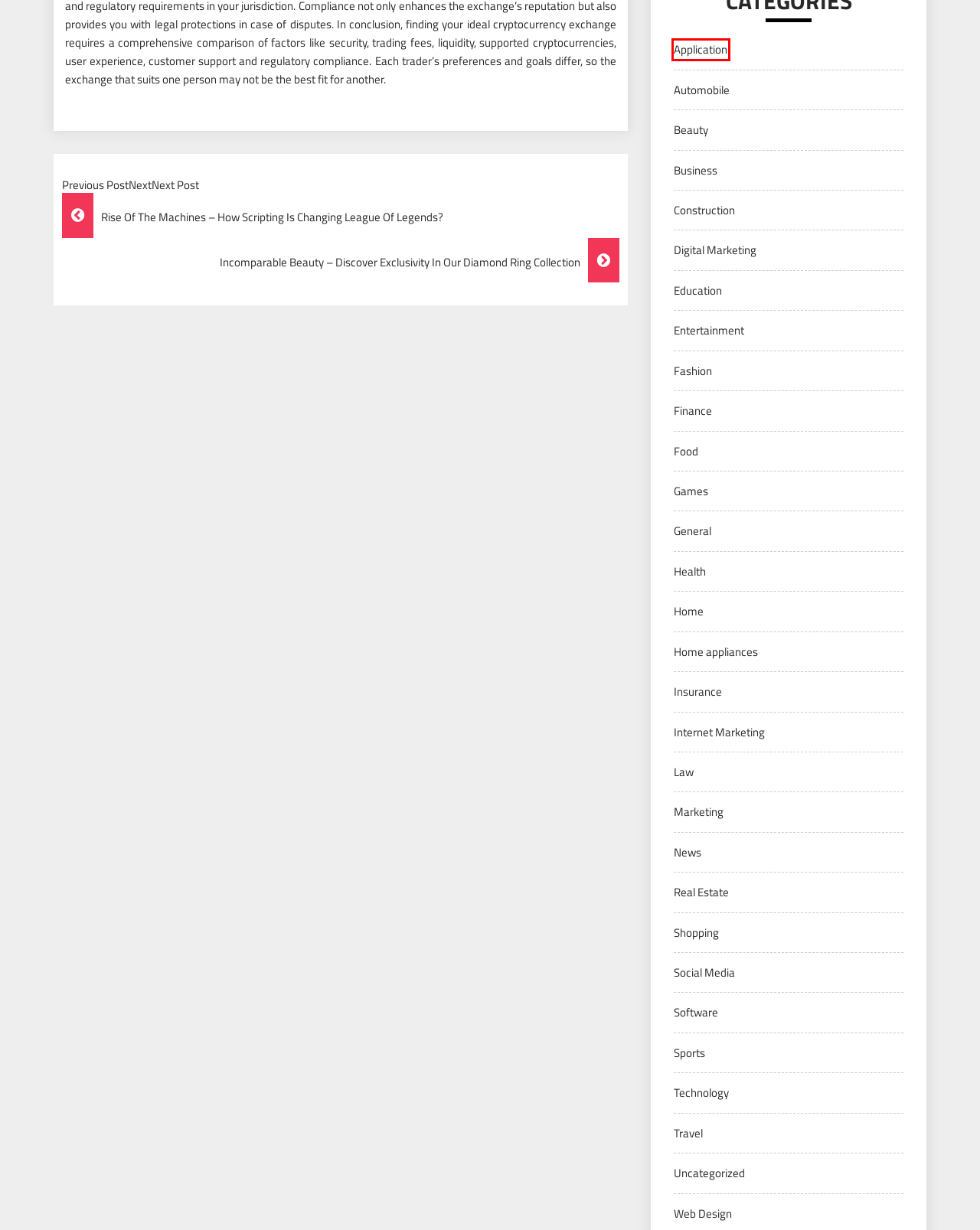You are provided with a screenshot of a webpage that has a red bounding box highlighting a UI element. Choose the most accurate webpage description that matches the new webpage after clicking the highlighted element. Here are your choices:
A. Minds Mobility
B. September 3, 2023 – Minds Mobility
C. Games – Minds Mobility
D. Application – Minds Mobility
E. Health – Minds Mobility
F. Beauty – Minds Mobility
G. Education – Minds Mobility
H. Software – Minds Mobility

D